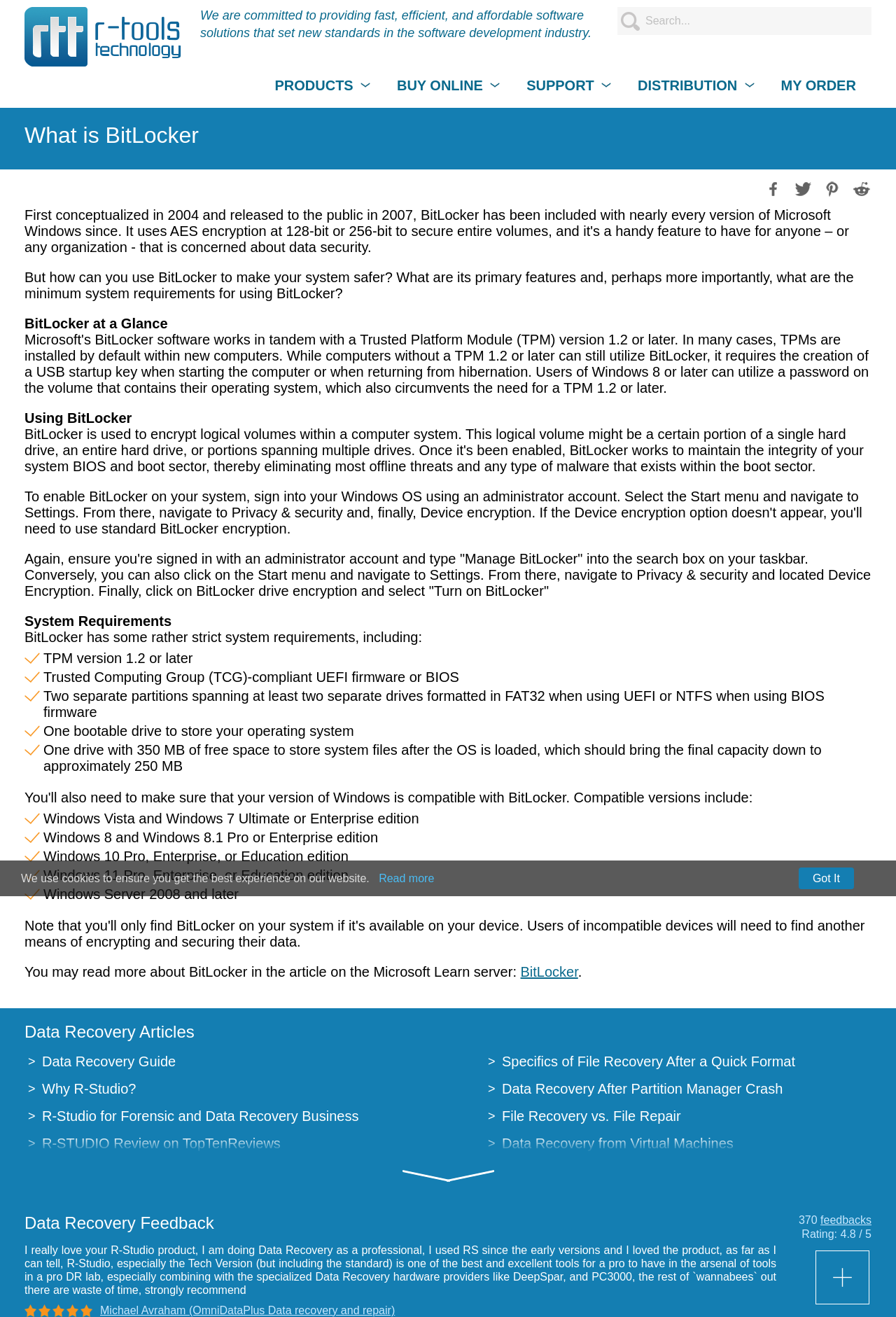Using floating point numbers between 0 and 1, provide the bounding box coordinates in the format (top-left x, top-left y, bottom-right x, bottom-right y). Locate the UI element described here: Data Recovery Guide

[0.047, 0.8, 0.196, 0.812]